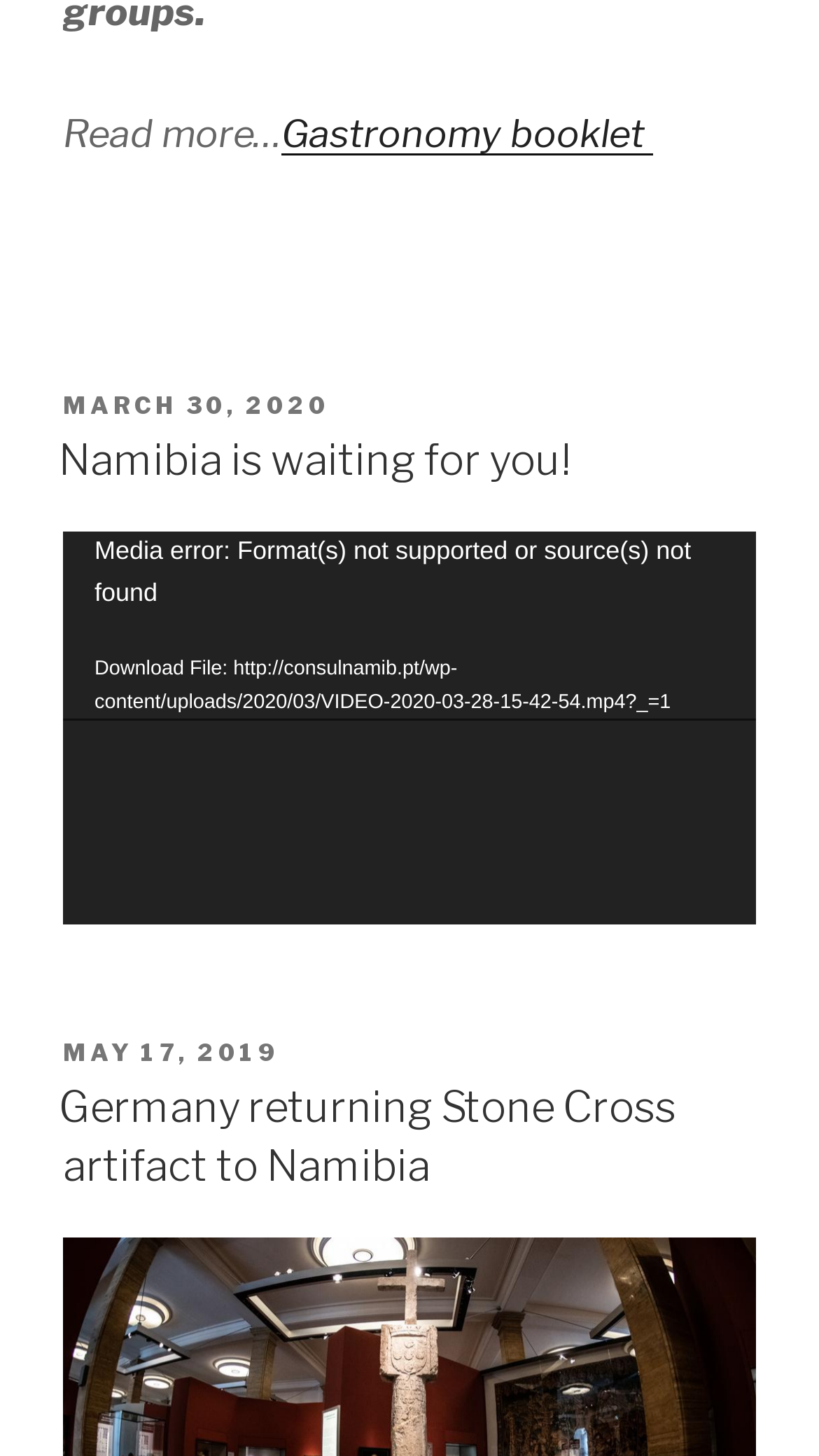Predict the bounding box of the UI element based on the description: "Namibia is waiting for you!". The coordinates should be four float numbers between 0 and 1, formatted as [left, top, right, bottom].

[0.072, 0.299, 0.697, 0.333]